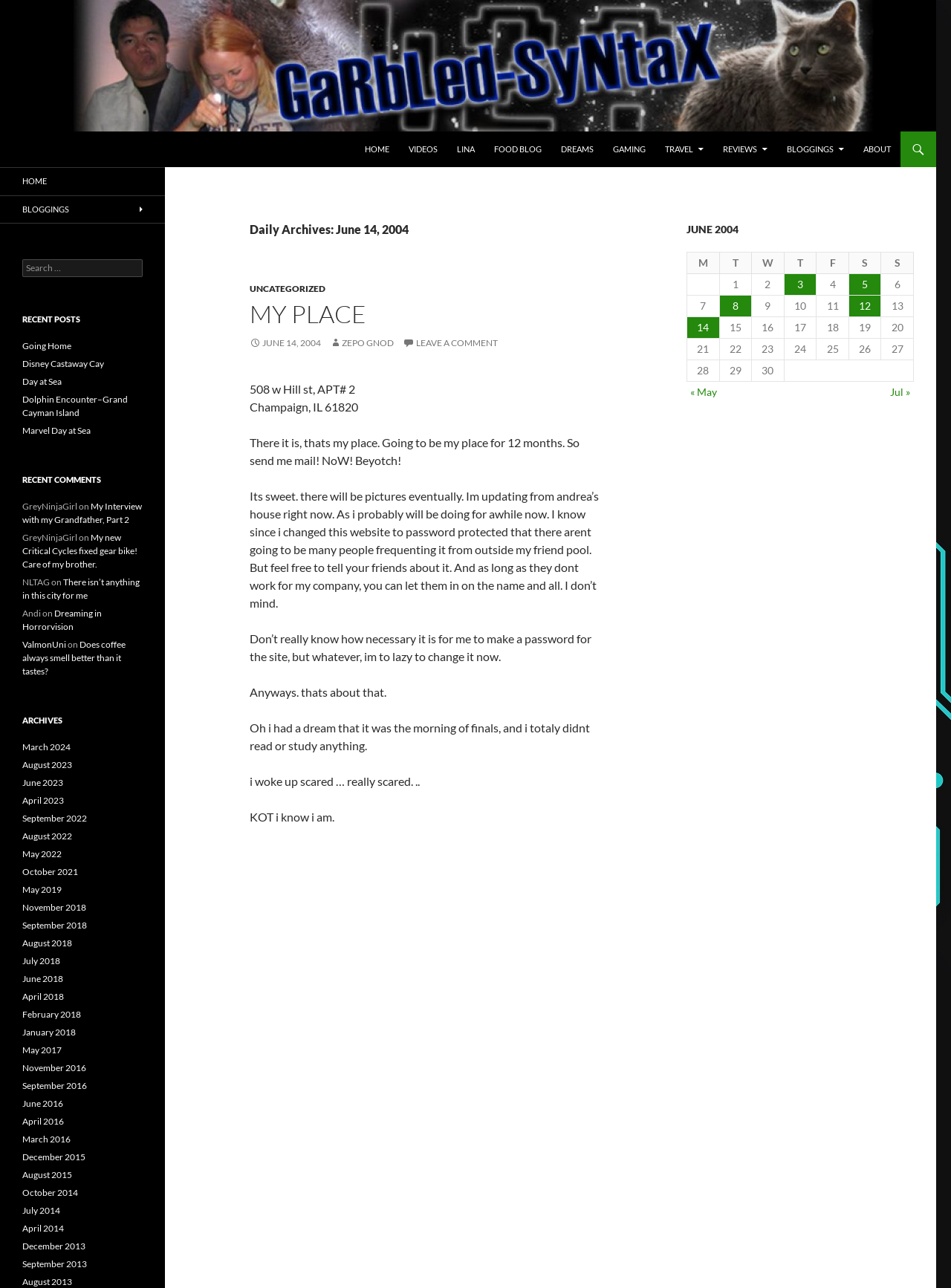Provide your answer in a single word or phrase: 
What is the author's feeling about the dream?

scared